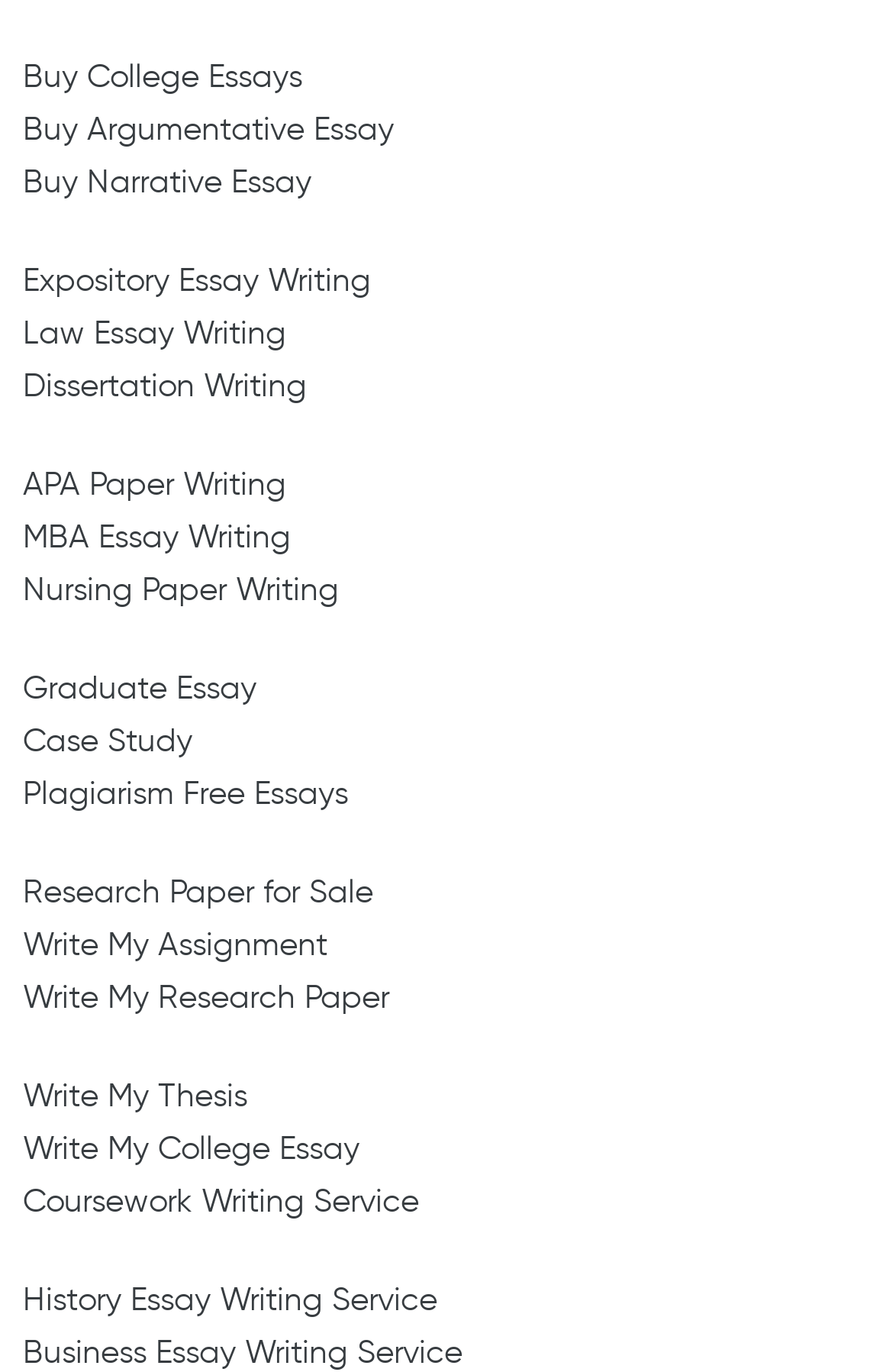Identify the bounding box coordinates for the UI element that matches this description: "APA Paper Writing".

[0.026, 0.333, 0.321, 0.371]